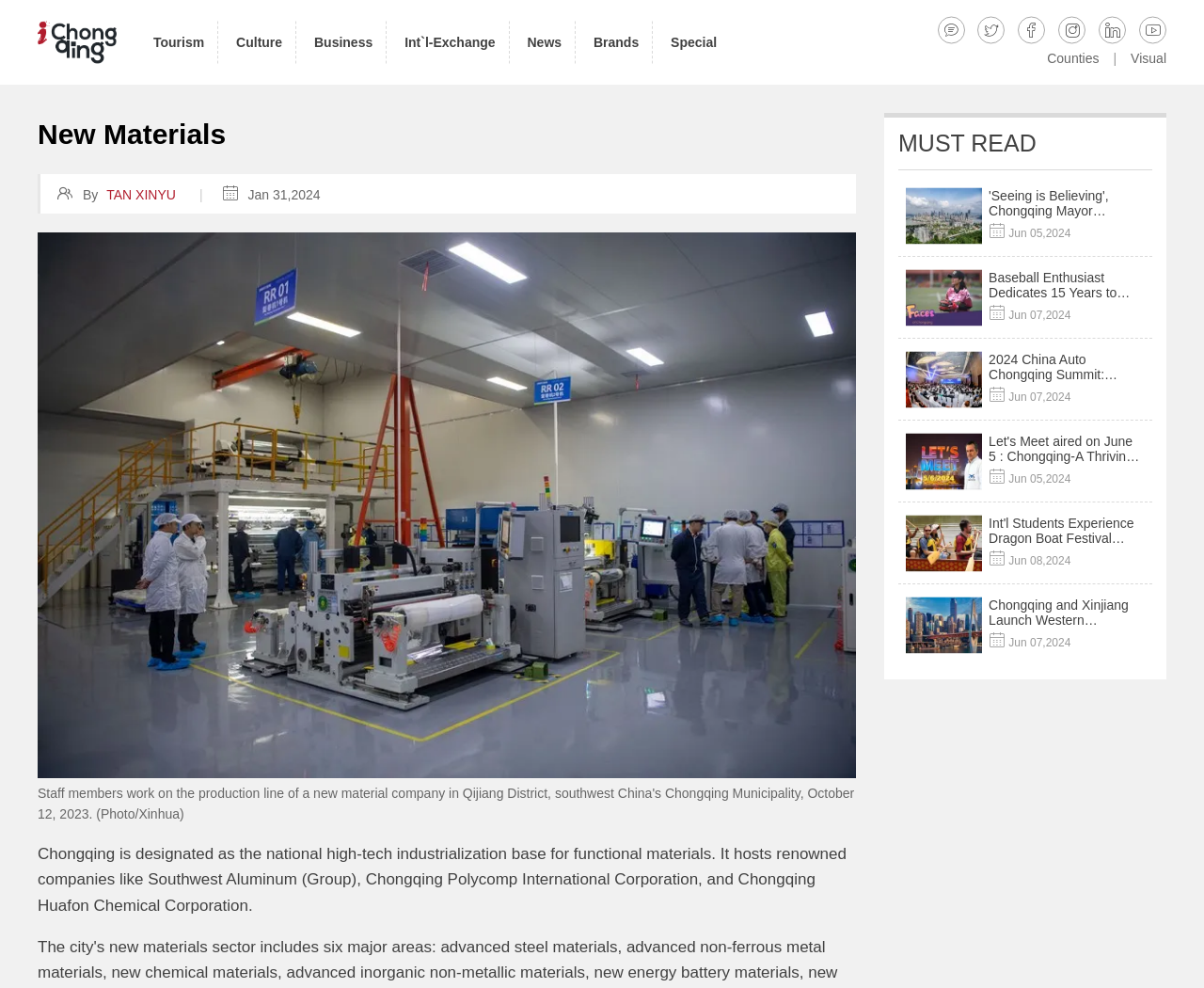Illustrate the webpage thoroughly, mentioning all important details.

This webpage is about iChongqing, a platform that provides information about Chongqing, a city in China. At the top of the page, there is a heading "iChongqing Title" with an image, followed by a navigation menu with links to different sections such as "Tourism", "Culture", "Business", and more.

Below the navigation menu, there is a heading "New Materials" with a brief introduction to Chongqing being designated as a national high-tech industrialization base for functional materials. The introduction is accompanied by two paragraphs of text, which mention renowned companies in Chongqing.

On the right side of the page, there is a section with a heading "MUST READ" and a list of news articles with images, titles, and dates. Each article has a brief description and a "read more" link. The articles appear to be about various events and news related to Chongqing, such as a mayor's visit, a baseball enthusiast, and a technology summit.

At the bottom of the page, there are more links to other sections, including "Counties", "Visual", and social media icons.